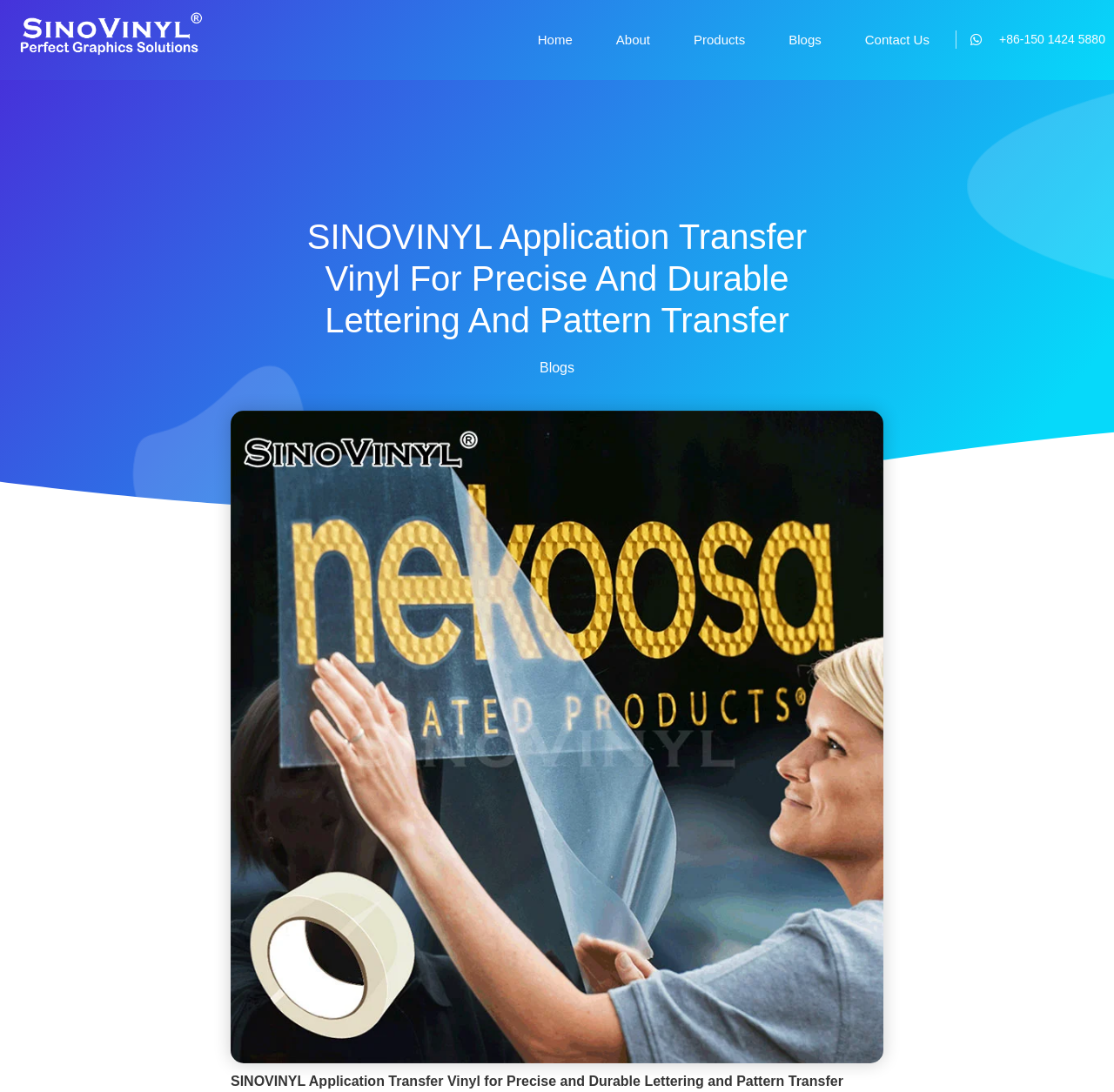How many navigation links are there?
Use the screenshot to answer the question with a single word or phrase.

5